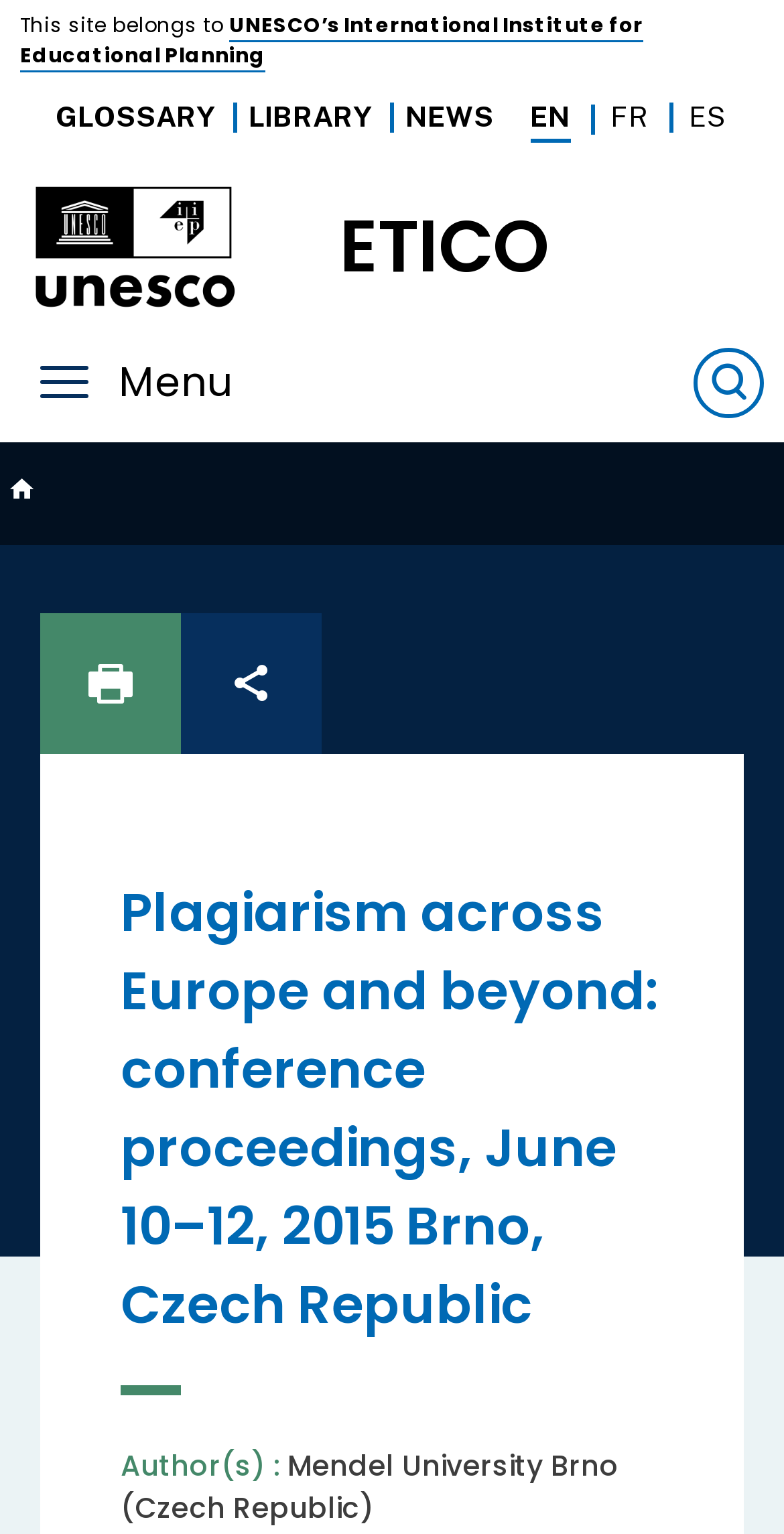Please identify the bounding box coordinates of the area that needs to be clicked to follow this instruction: "Open the menu".

[0.0, 0.216, 0.333, 0.282]